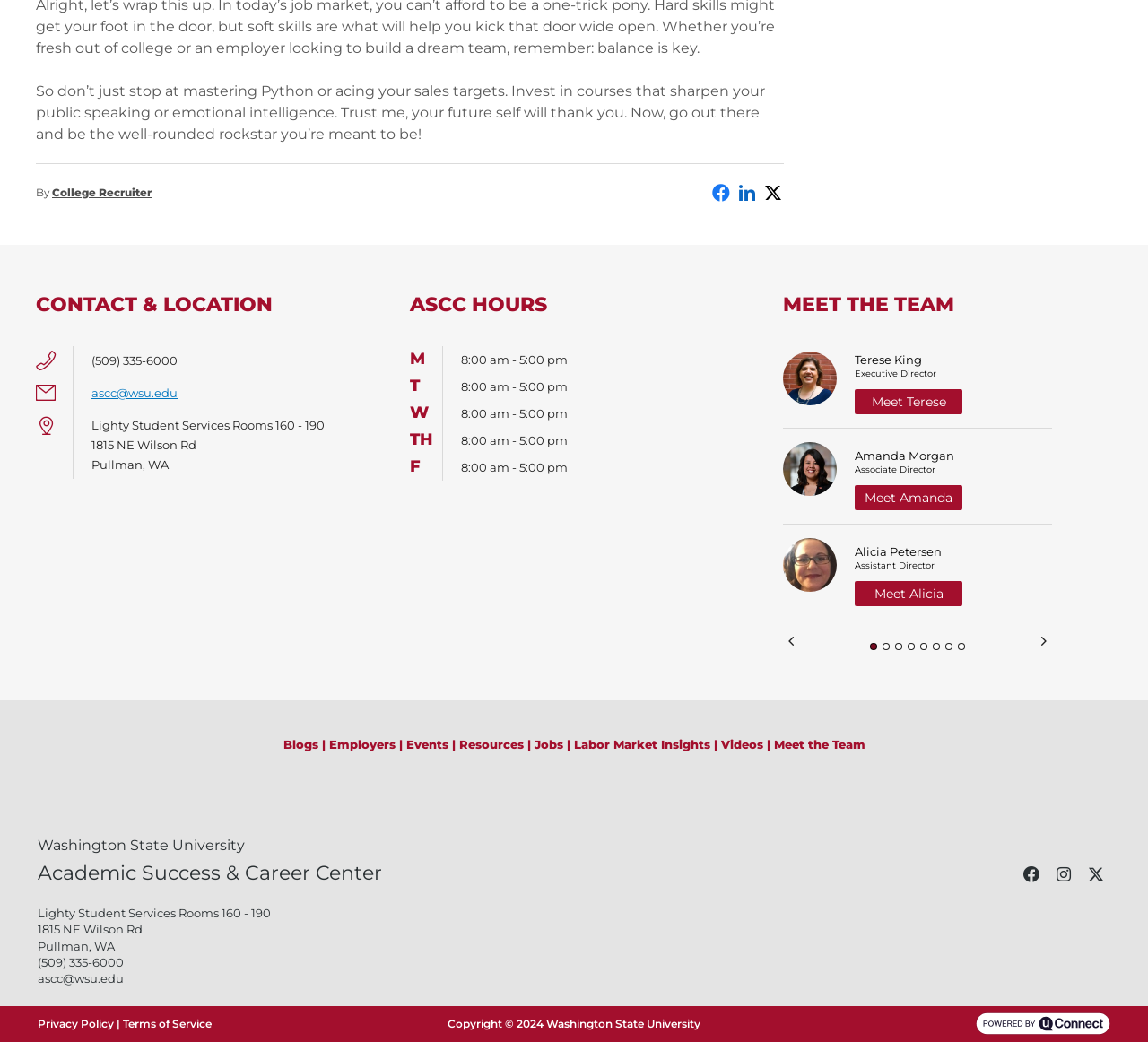Identify the bounding box coordinates of the part that should be clicked to carry out this instruction: "Click the 'Share Soft vs. Hard Skills: Striking the right balance for success on Facebook' link".

[0.619, 0.175, 0.638, 0.196]